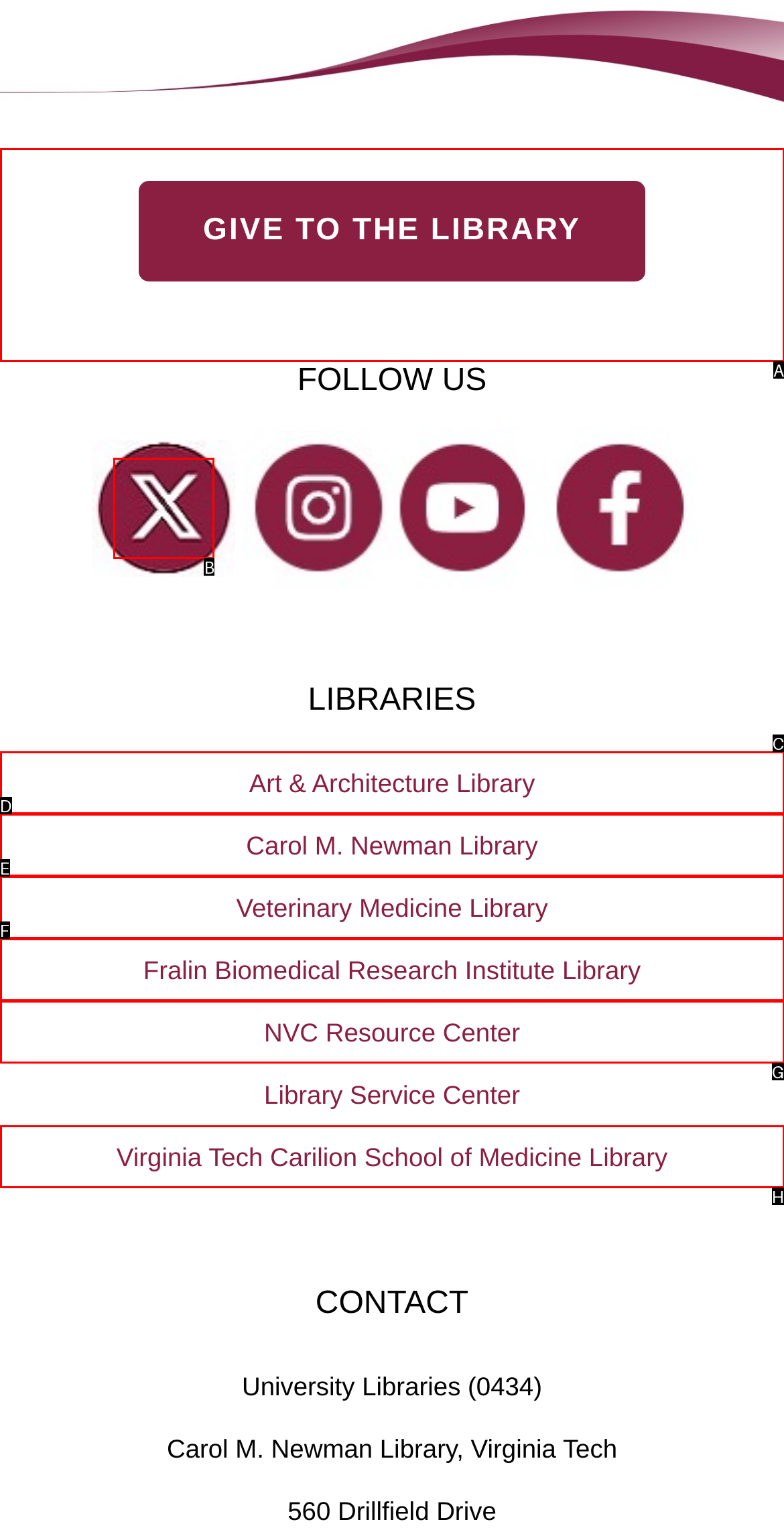Select the letter from the given choices that aligns best with the description: GIVE TO THE LIBRARY. Reply with the specific letter only.

A